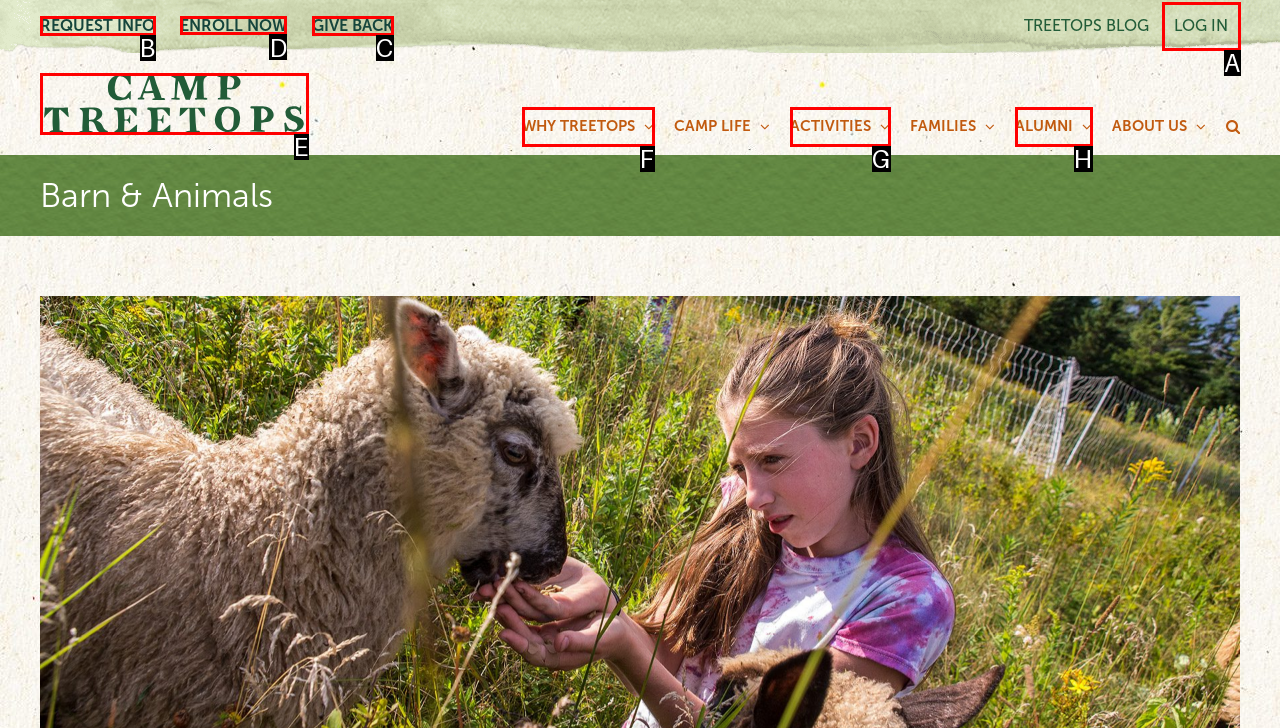Tell me which one HTML element I should click to complete the following task: Click the 'ENROLL NOW' button Answer with the option's letter from the given choices directly.

D